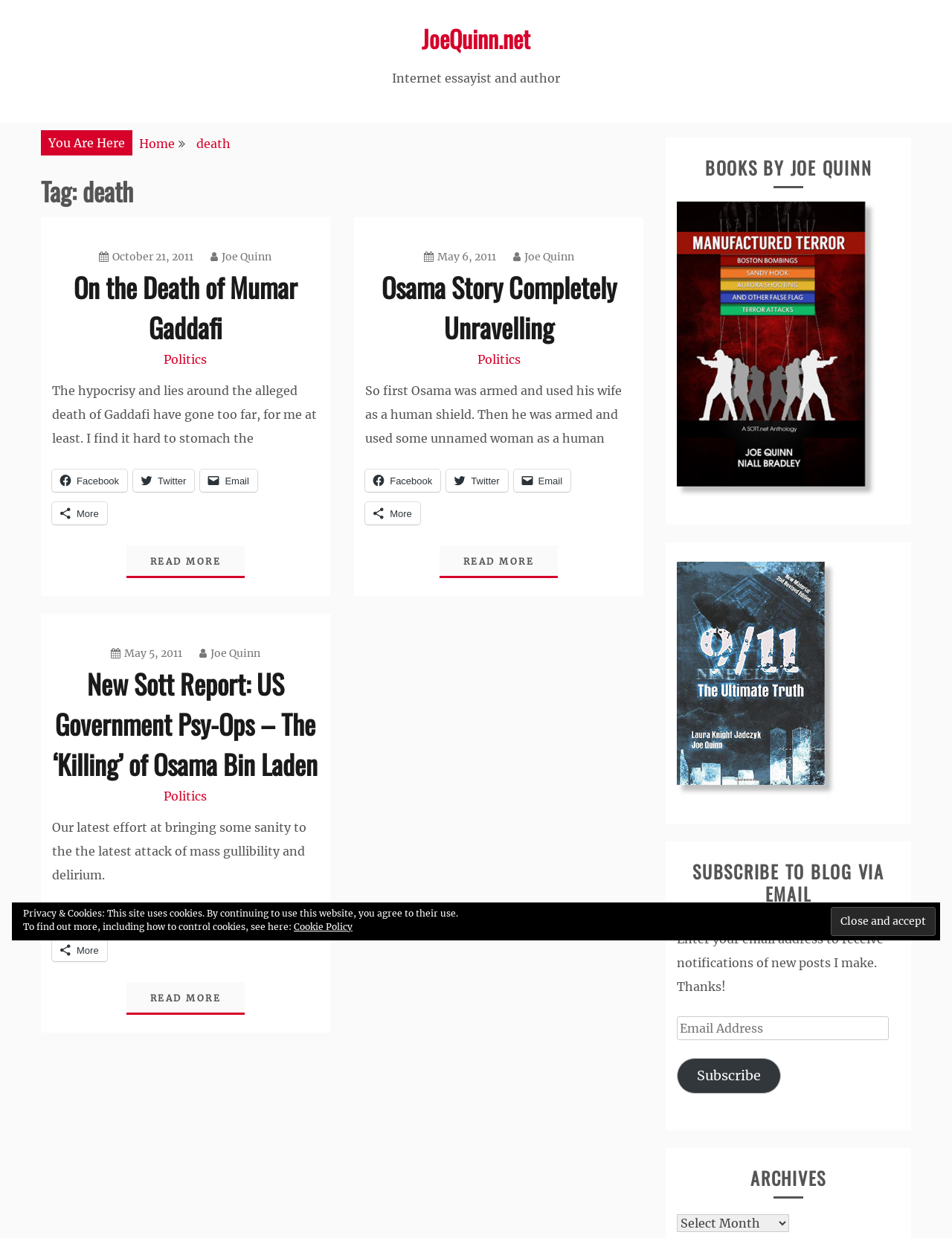Please specify the bounding box coordinates of the clickable section necessary to execute the following command: "View the archives".

[0.711, 0.981, 0.829, 0.995]